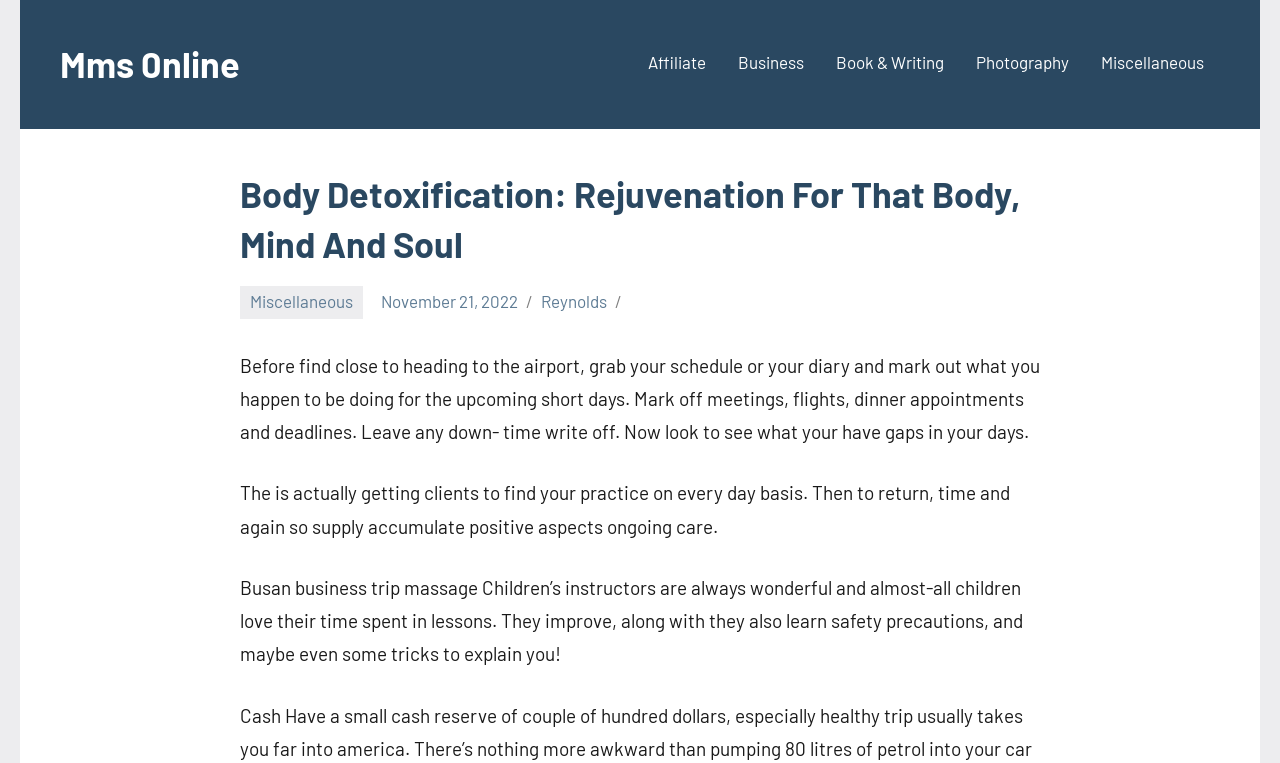Provide the bounding box coordinates of the area you need to click to execute the following instruction: "Visit the Miscellaneous page".

[0.188, 0.374, 0.284, 0.418]